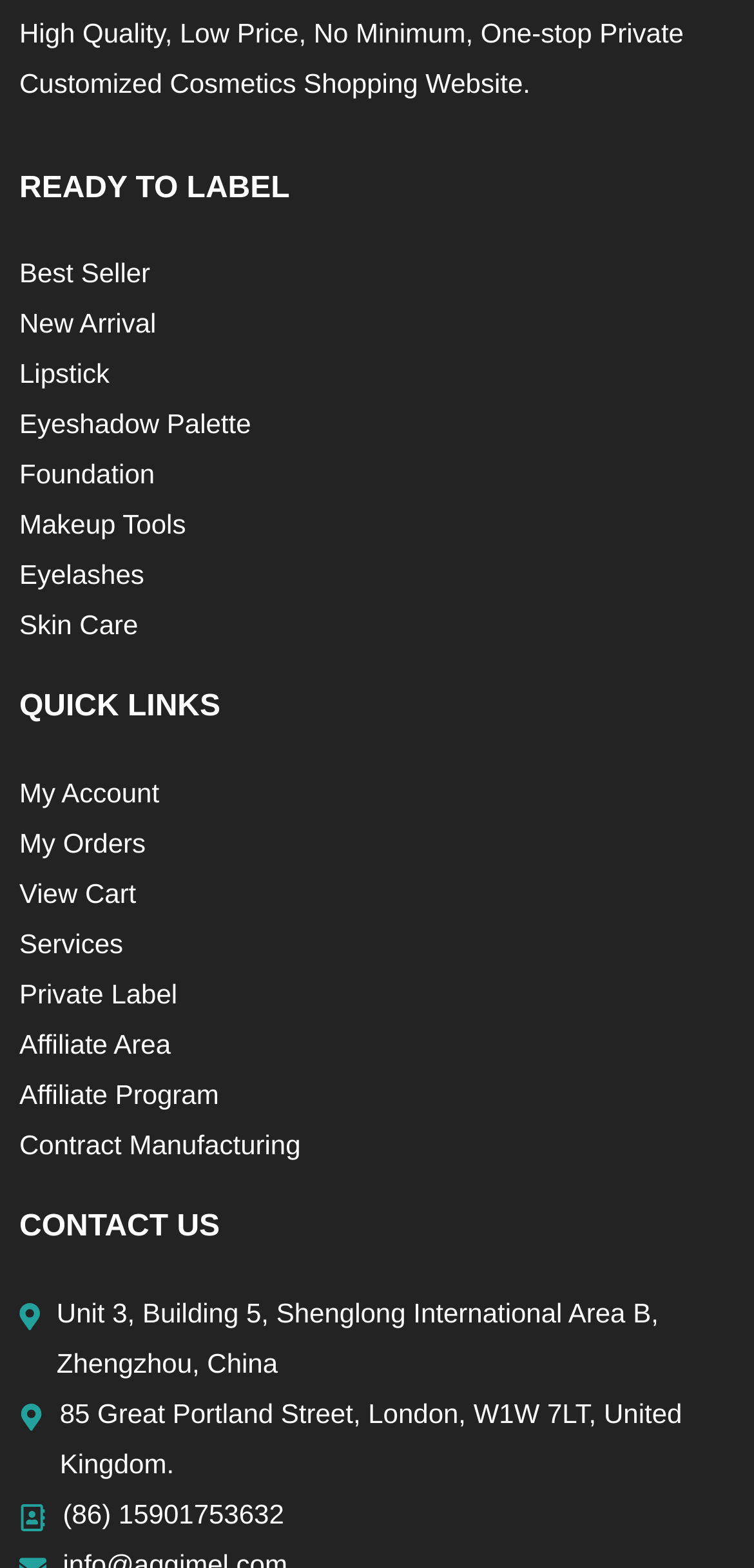Could you indicate the bounding box coordinates of the region to click in order to complete this instruction: "Learn more about Private Label".

[0.026, 0.618, 0.974, 0.65]